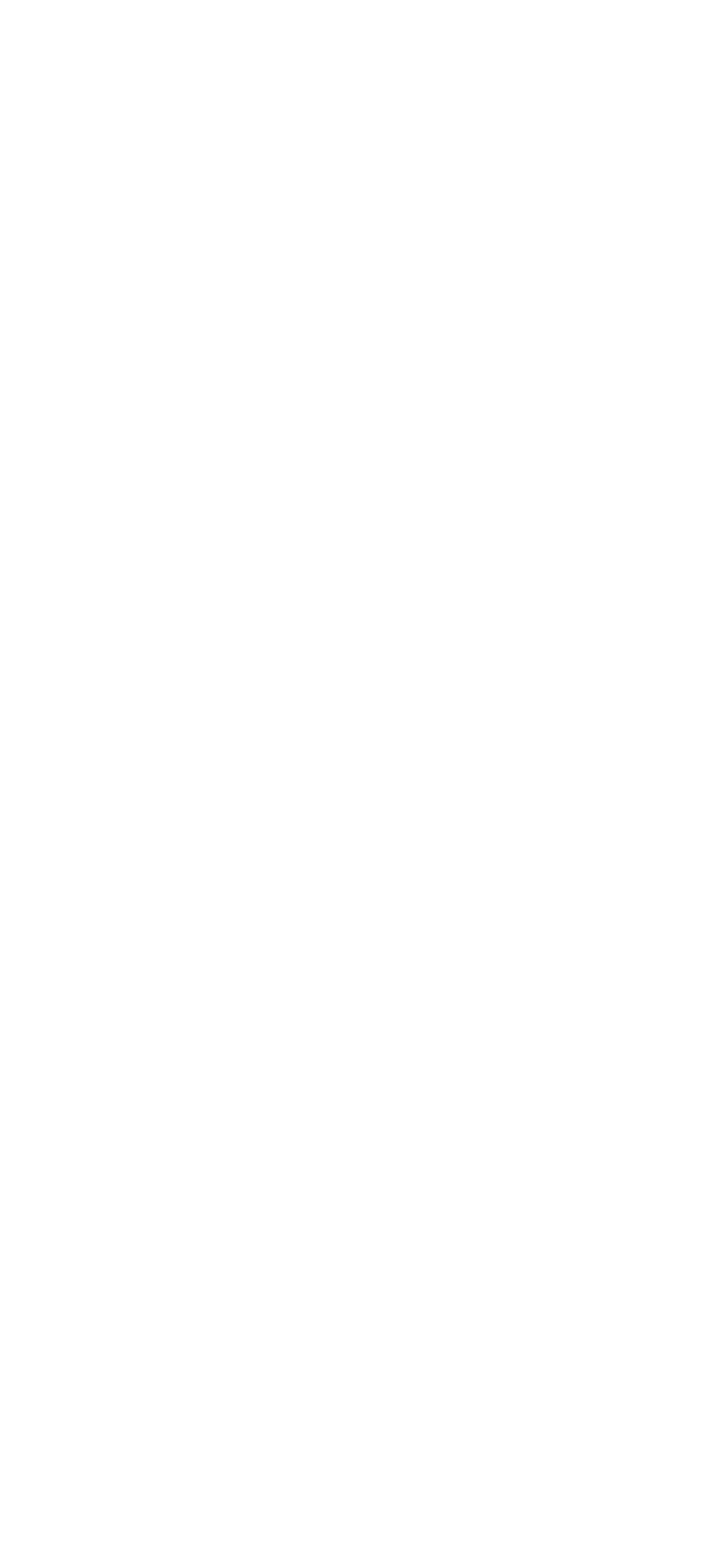Provide a one-word or one-phrase answer to the question:
What social media platforms can you share the story on?

Twitter and Facebook